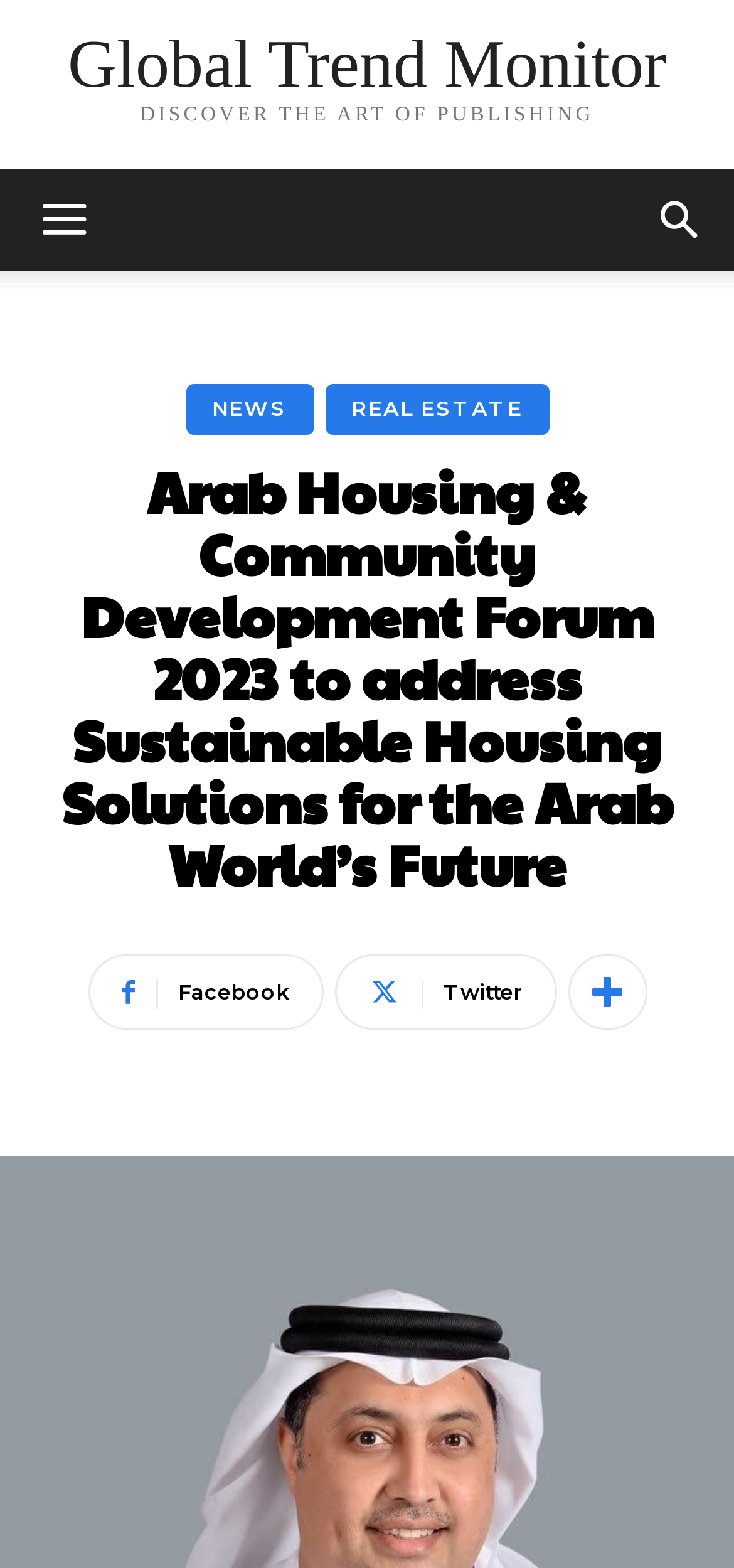Locate the bounding box coordinates of the clickable area to execute the instruction: "Read about Arab Housing & Community Development Forum 2023". Provide the coordinates as four float numbers between 0 and 1, represented as [left, top, right, bottom].

[0.051, 0.293, 0.949, 0.57]